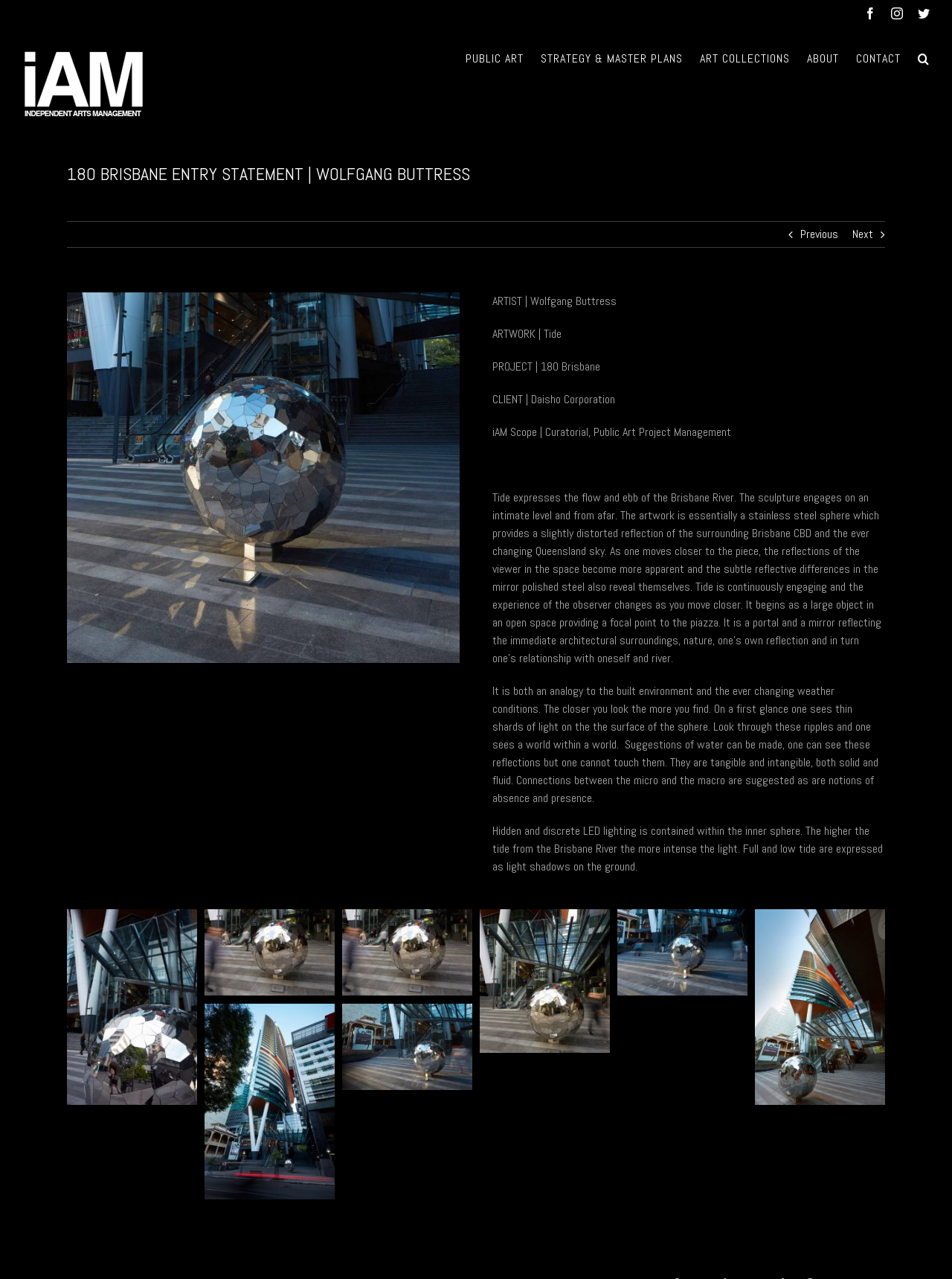Identify the bounding box coordinates for the UI element described as follows: "Karl Bayer". Ensure the coordinates are four float numbers between 0 and 1, formatted as [left, top, right, bottom].

None